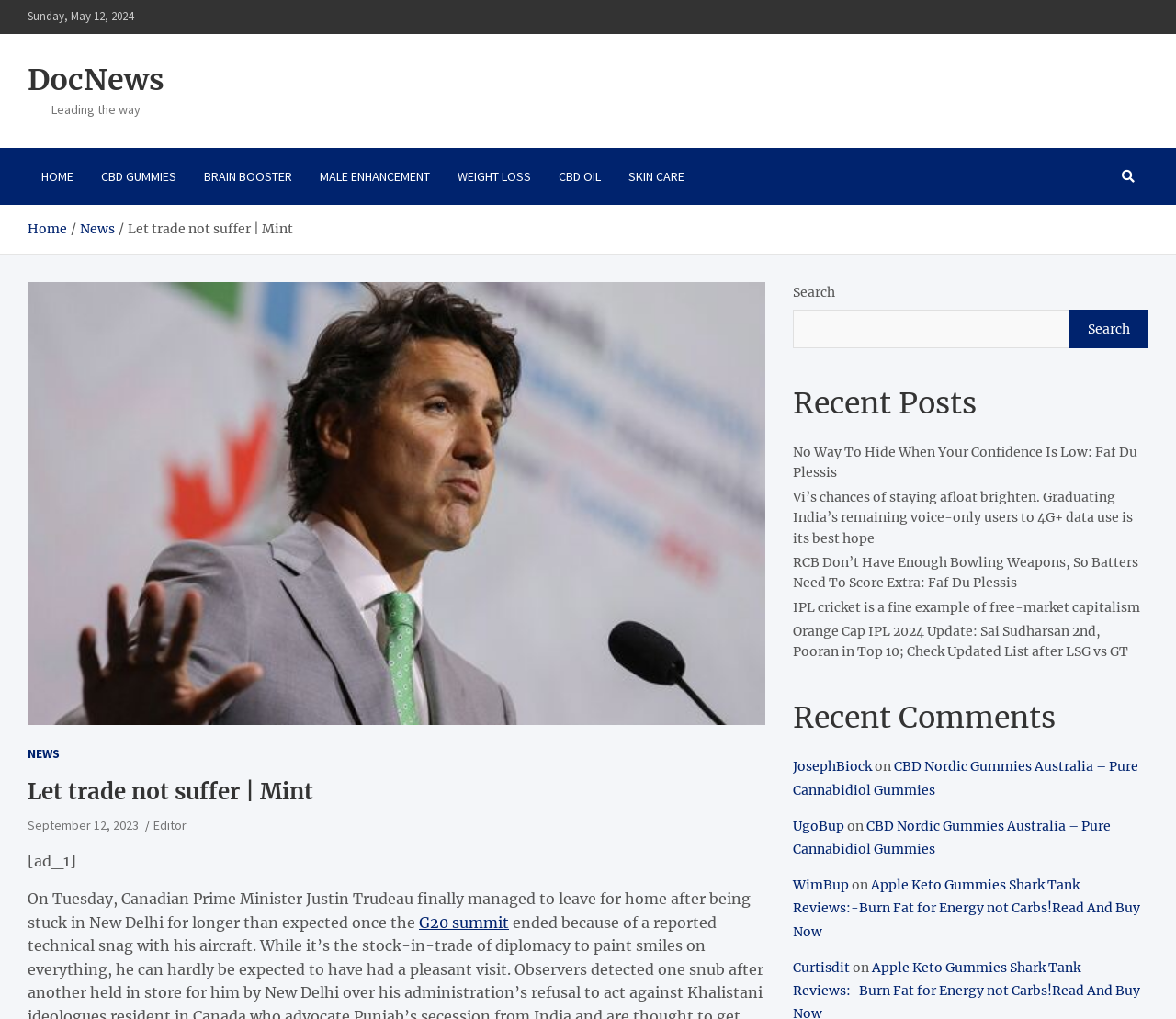Please identify the coordinates of the bounding box that should be clicked to fulfill this instruction: "Read the 'Let trade not suffer | Mint' news".

[0.023, 0.763, 0.651, 0.791]